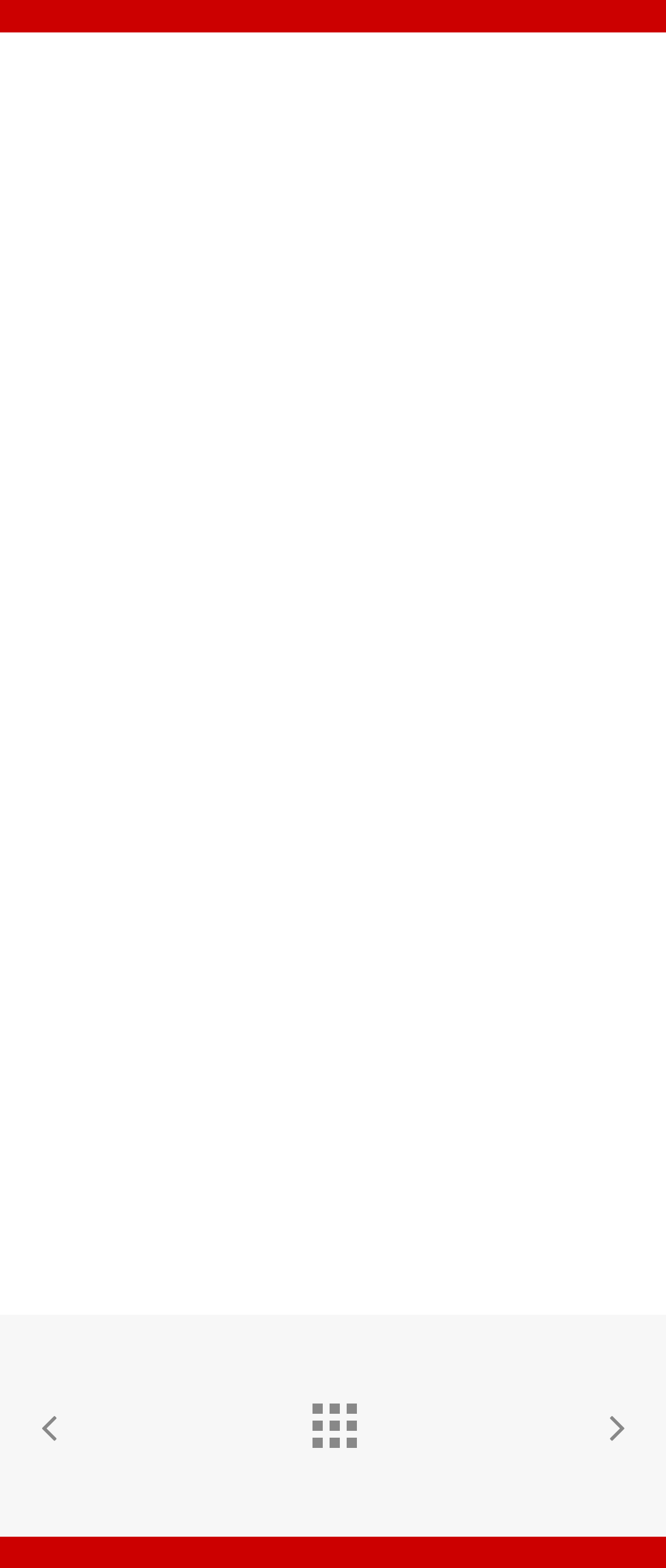How many headings are there on the page?
Based on the image, provide your answer in one word or phrase.

5